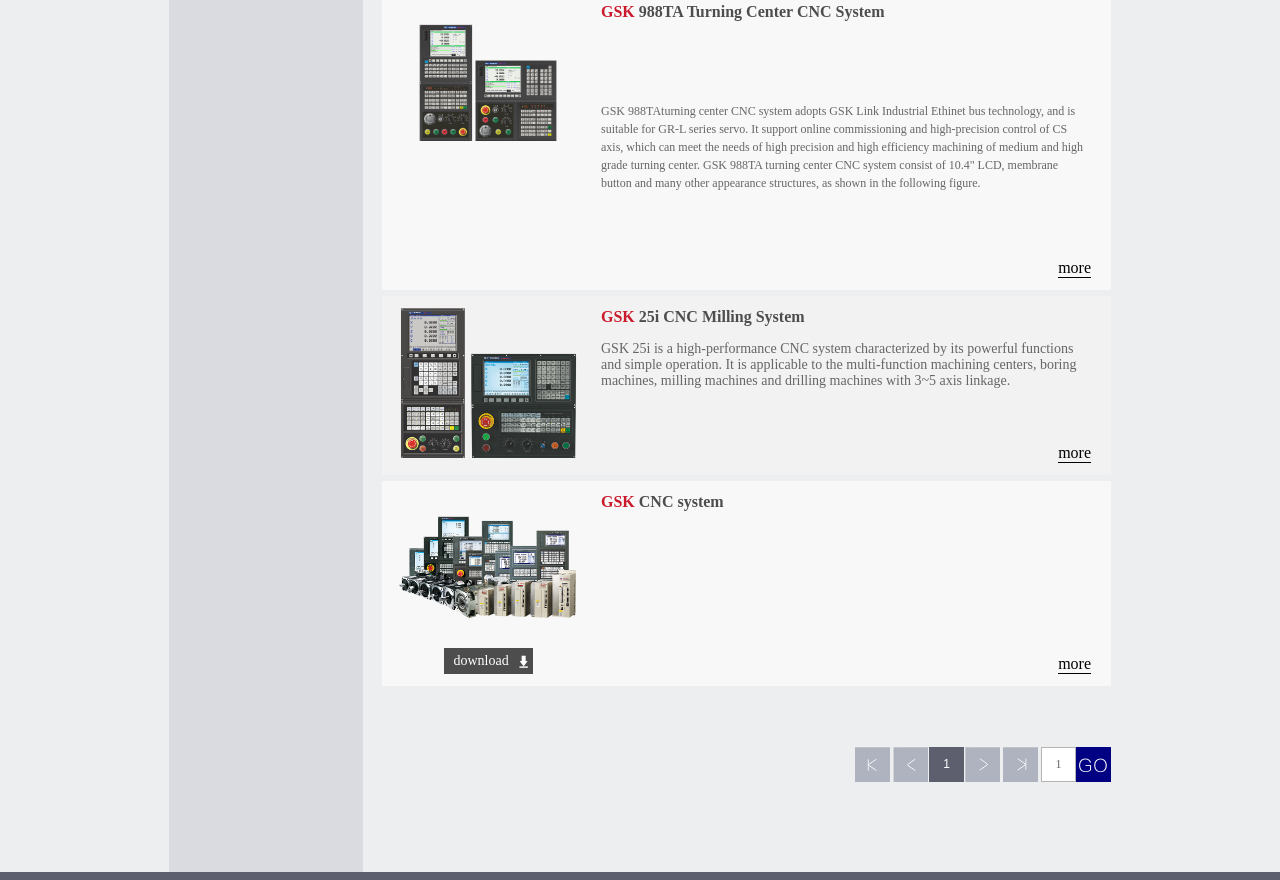What is the size of the LCD in GSK 988TA turning center CNC system?
Respond with a short answer, either a single word or a phrase, based on the image.

10.4"